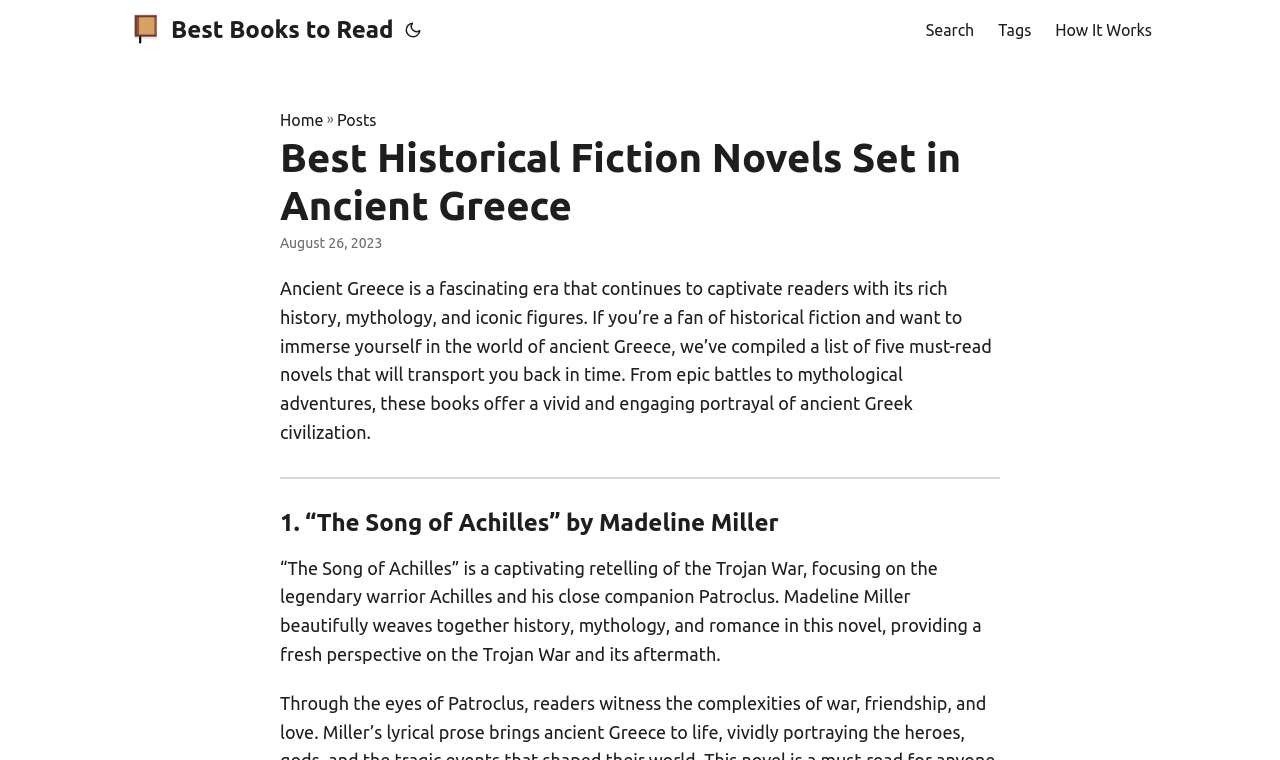Refer to the image and offer a detailed explanation in response to the question: What is the focus of the first recommended novel?

According to the webpage, the first recommended novel, 'The Song of Achilles', is a captivating retelling of the Trojan War, focusing on the legendary warrior Achilles and his close companion Patroclus.